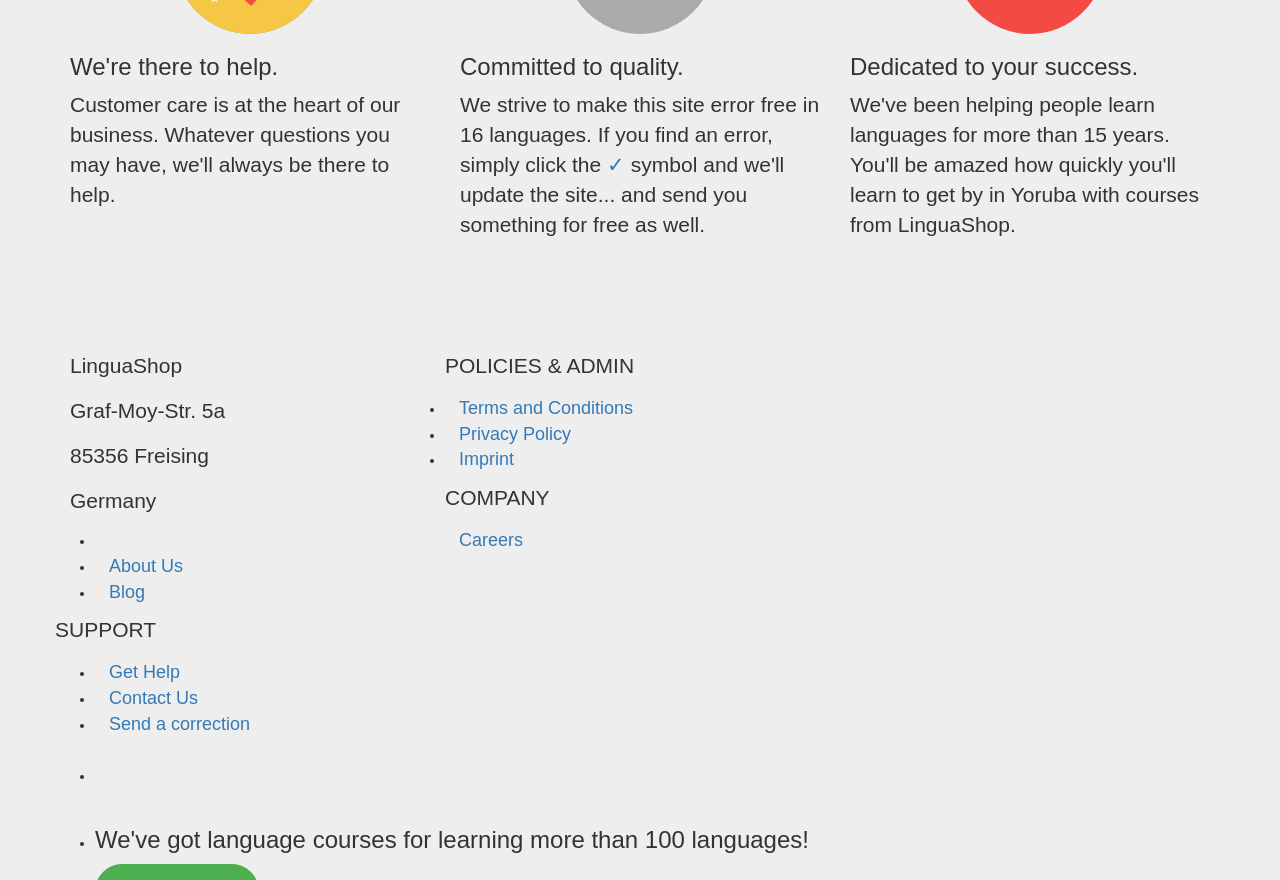Please give a concise answer to this question using a single word or phrase: 
What is the purpose of the website?

Language courses